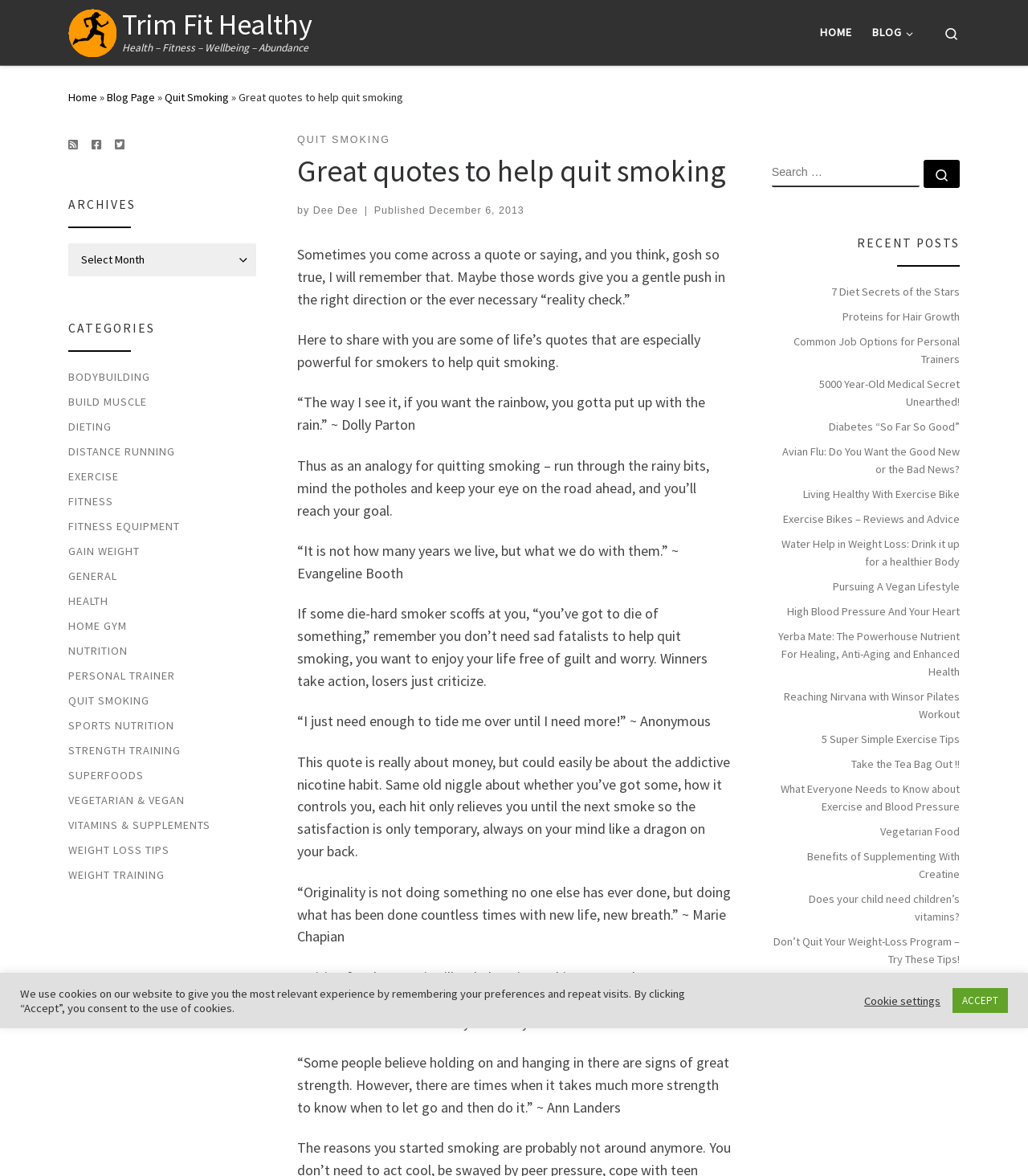Can you find the bounding box coordinates for the element that needs to be clicked to execute this instruction: "Explore Jamaican Rhythms"? The coordinates should be given as four float numbers between 0 and 1, i.e., [left, top, right, bottom].

None